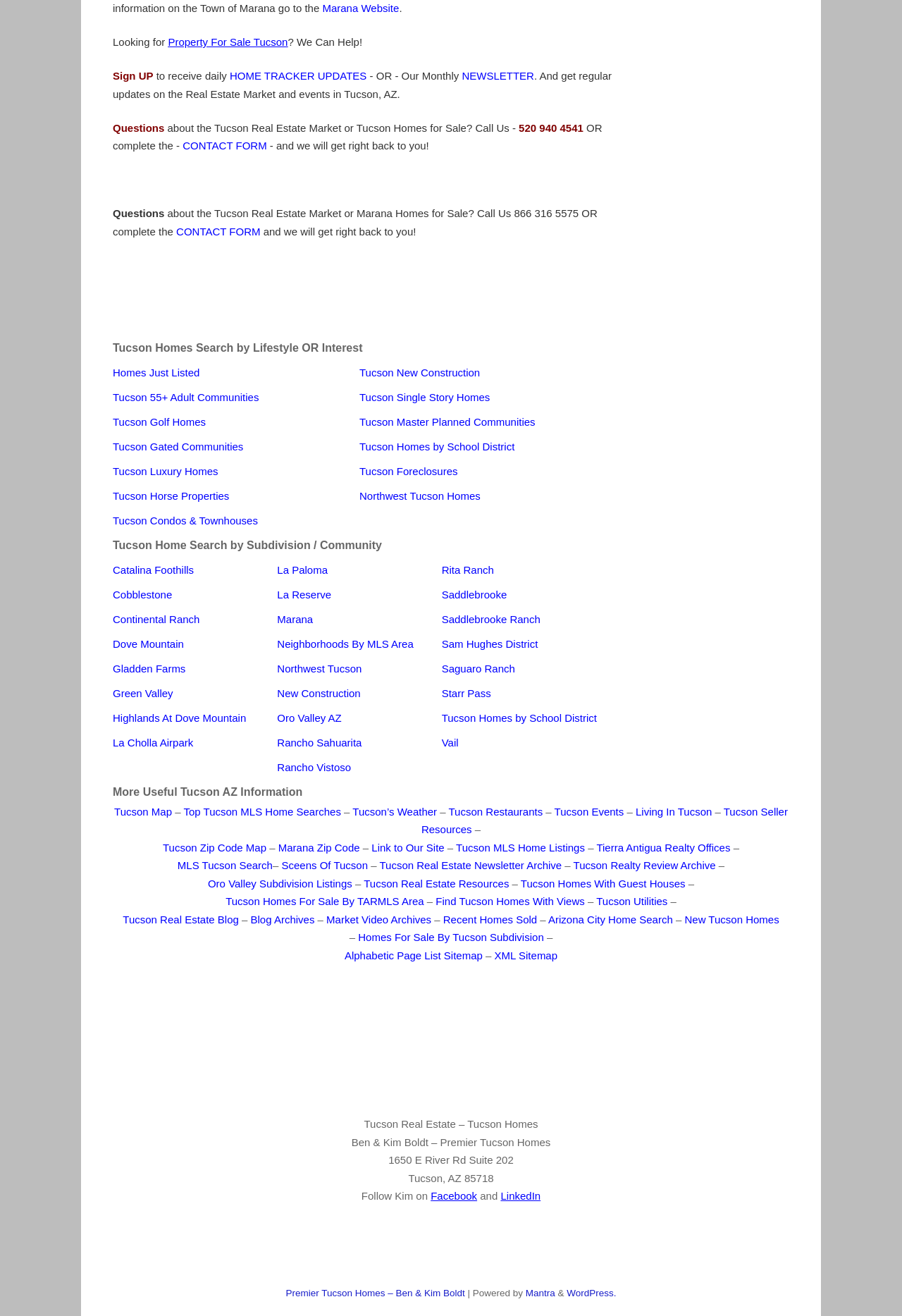Kindly provide the bounding box coordinates of the section you need to click on to fulfill the given instruction: "Sign up to receive daily home tracker updates".

[0.125, 0.053, 0.17, 0.062]